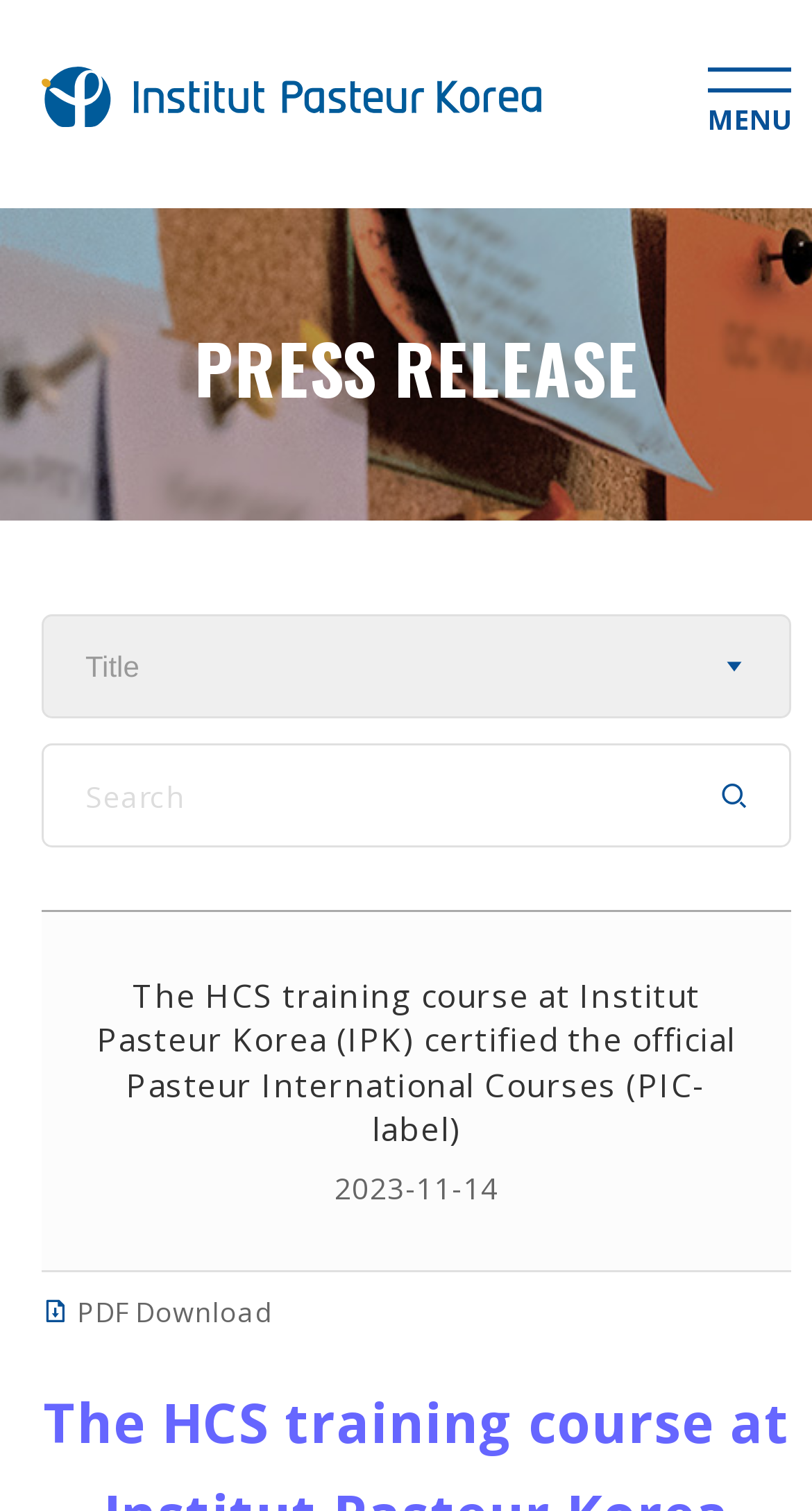Please answer the following question as detailed as possible based on the image: 
What is the date mentioned in the press release?

I found this answer by looking at the StaticText element with the text '2023-11-14' which appears to be a date.